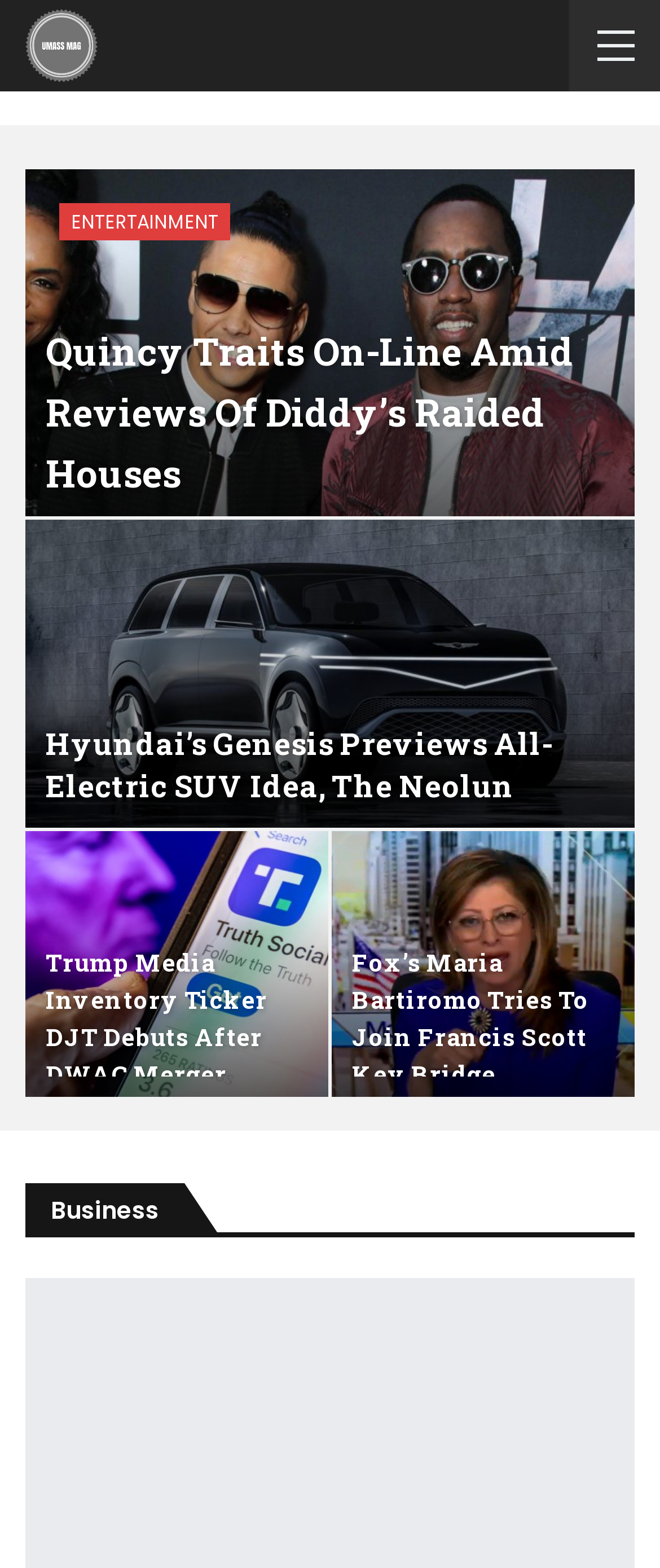Give a detailed overview of the webpage's appearance and contents.

This webpage appears to be a news or magazine website, with a prominent logo "UMASS MAG" at the top left corner. Below the logo, there are four articles or news sections, each with a heading and a link to the full article. 

The first article is about Quincy Traits and Diddy's raided houses, with a heading and two links to the same article. The second article is about Hyundai's Genesis and their all-electric SUV idea, with a heading and two links to the same article. 

The third article is about Trump Media and their inventory ticker DJT, with a heading and two links to the same article. This article is positioned to the left of the fourth article. The fourth article is about Fox's Maria Bartiromo and her attempt to connect the Francis Scott Key Bridge collapse to the border, with a heading and two links to the same article. 

At the bottom of the page, there is a heading "Business" with a link to the business section.